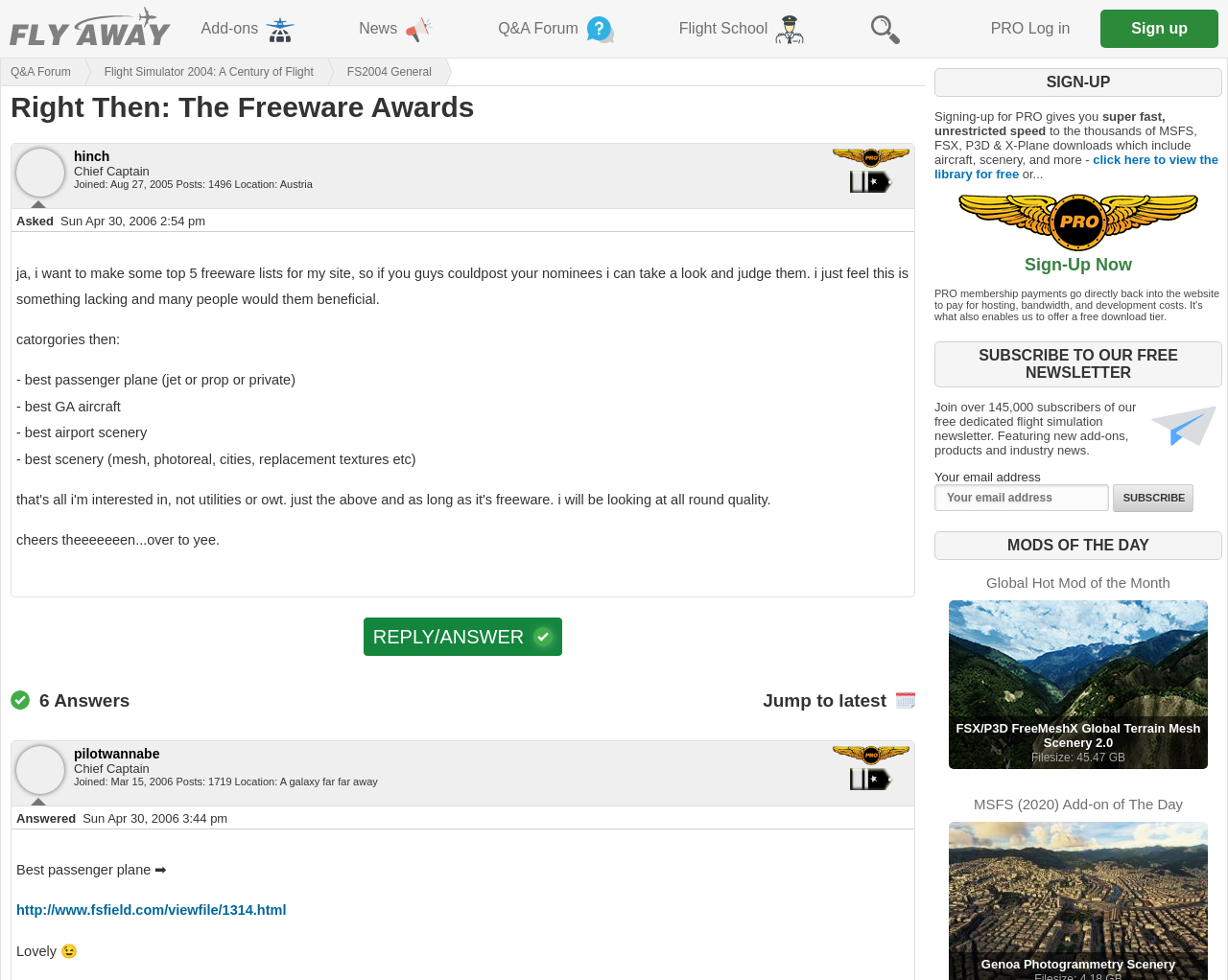How many answers are there to this question?
Examine the screenshot and reply with a single word or phrase.

6